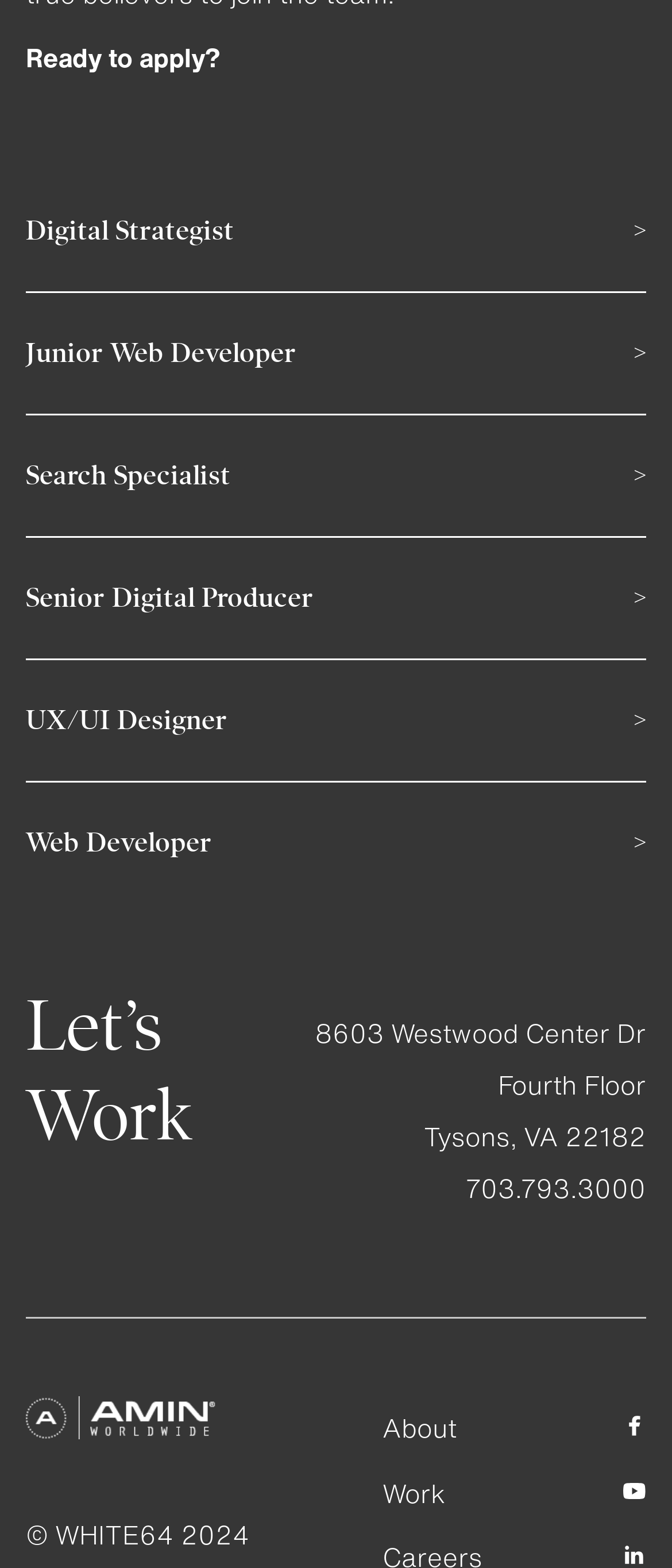Analyze the image and give a detailed response to the question:
What is the phone number of the company?

I found the phone number of the company by looking at the text elements in the layout table, which mentions the phone number.